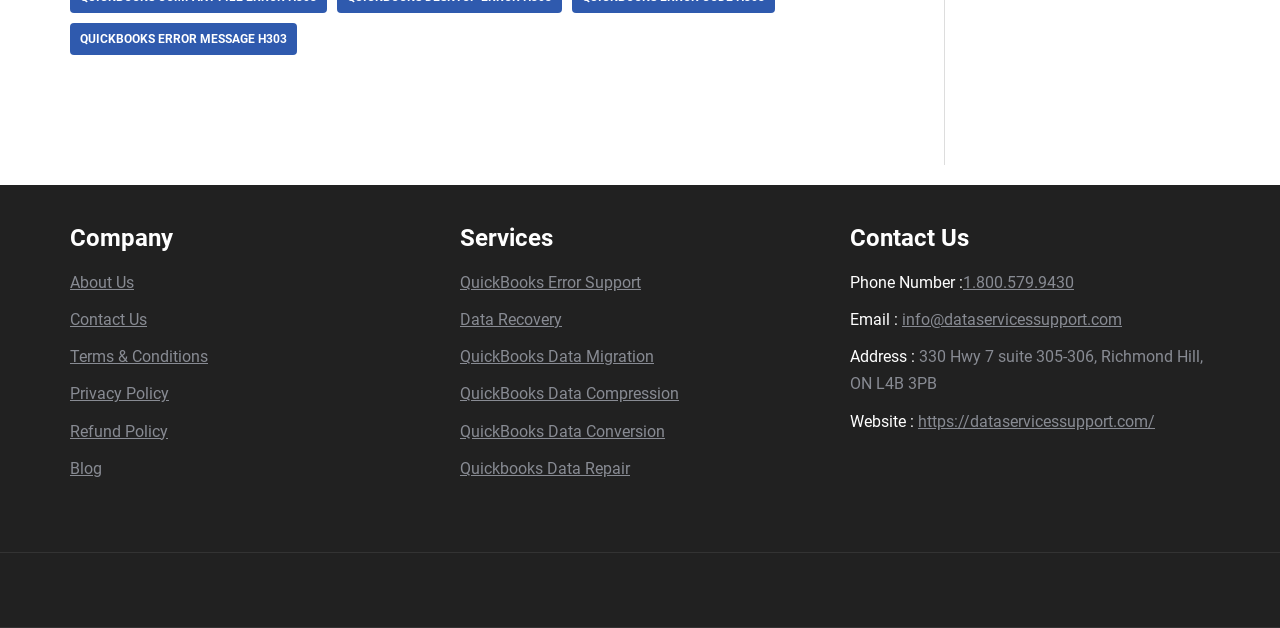Consider the image and give a detailed and elaborate answer to the question: 
What is the phone number?

The phone number is mentioned in the contact information section, specifically under the 'Phone Number:' label.